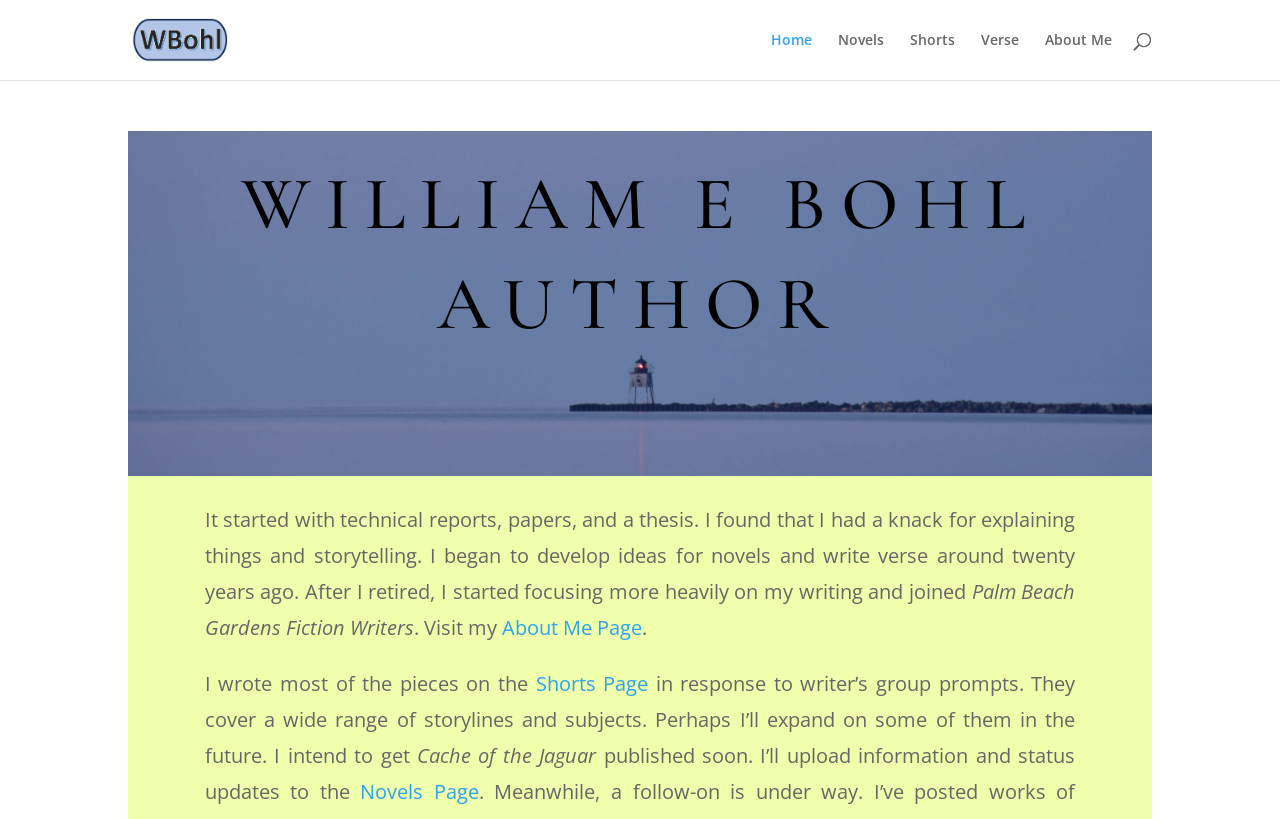Kindly determine the bounding box coordinates for the clickable area to achieve the given instruction: "visit about me page".

[0.392, 0.75, 0.501, 0.783]